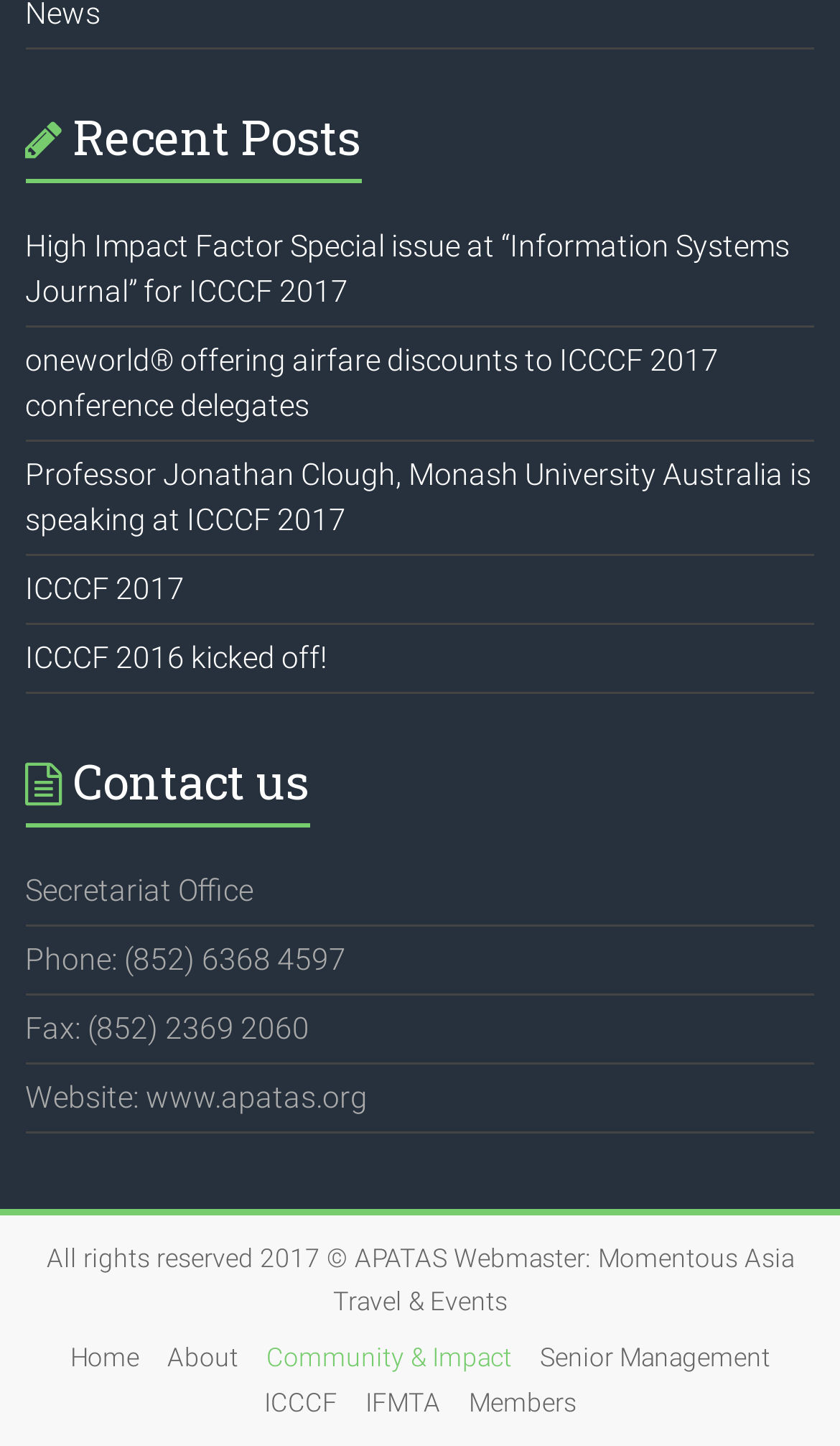Locate the bounding box coordinates of the clickable region to complete the following instruction: "Visit ICCCF 2017."

[0.03, 0.395, 0.22, 0.419]